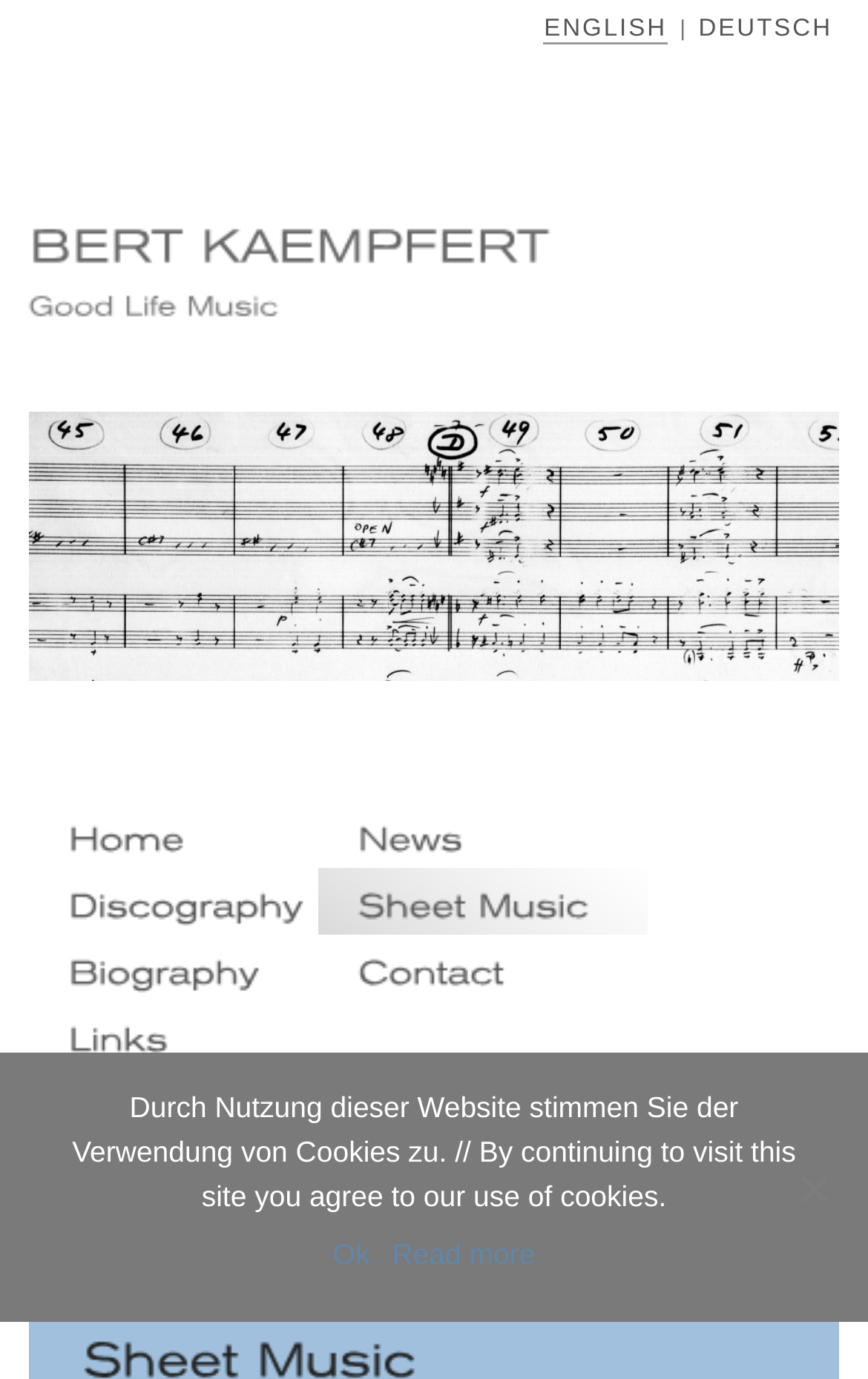What language options are available?
Based on the image, provide your answer in one word or phrase.

ENGLISH, DEUTSCH